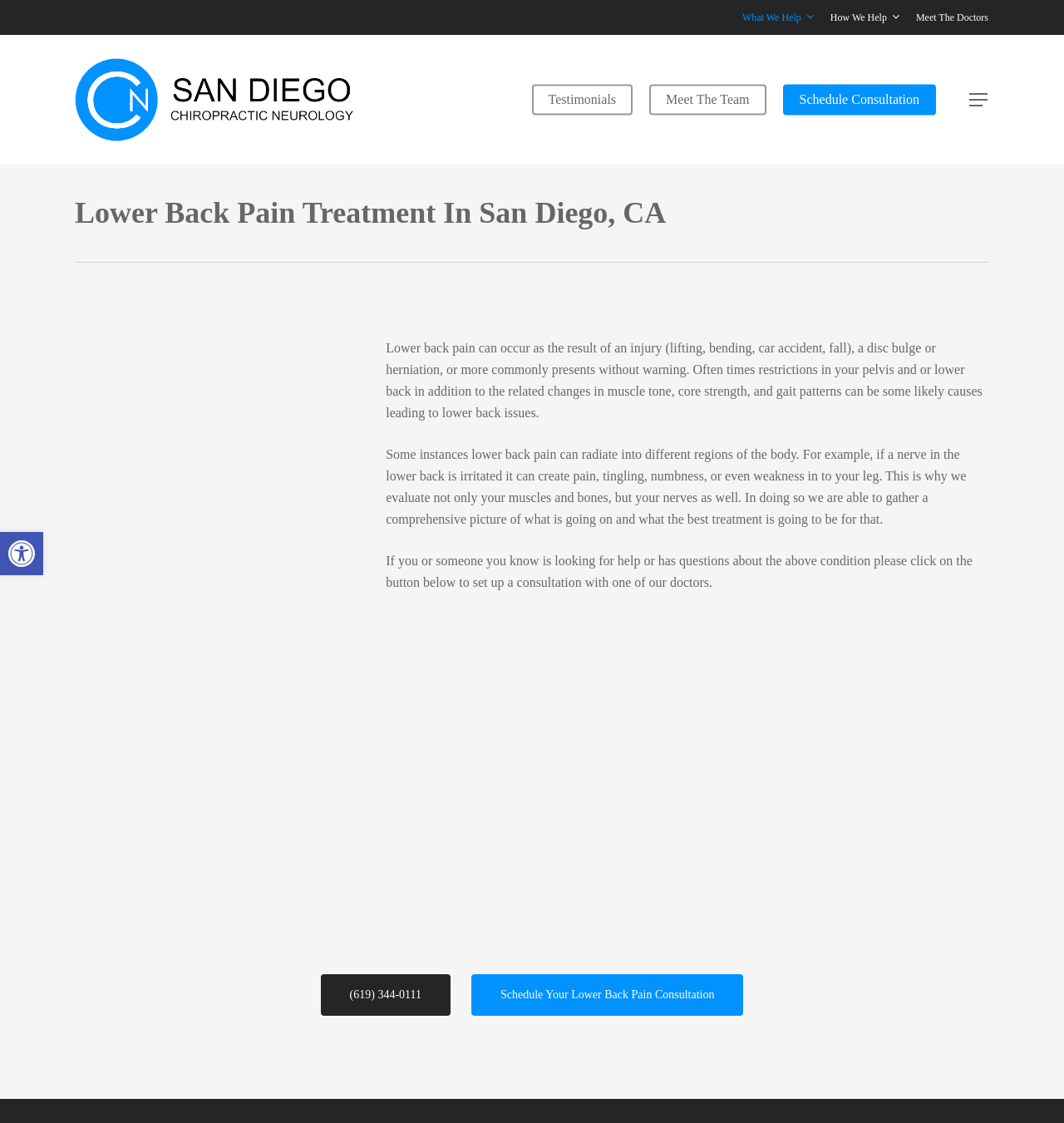What is the name of the chiropractic clinic?
Identify the answer in the screenshot and reply with a single word or phrase.

San Diego Chiropractic Neurology